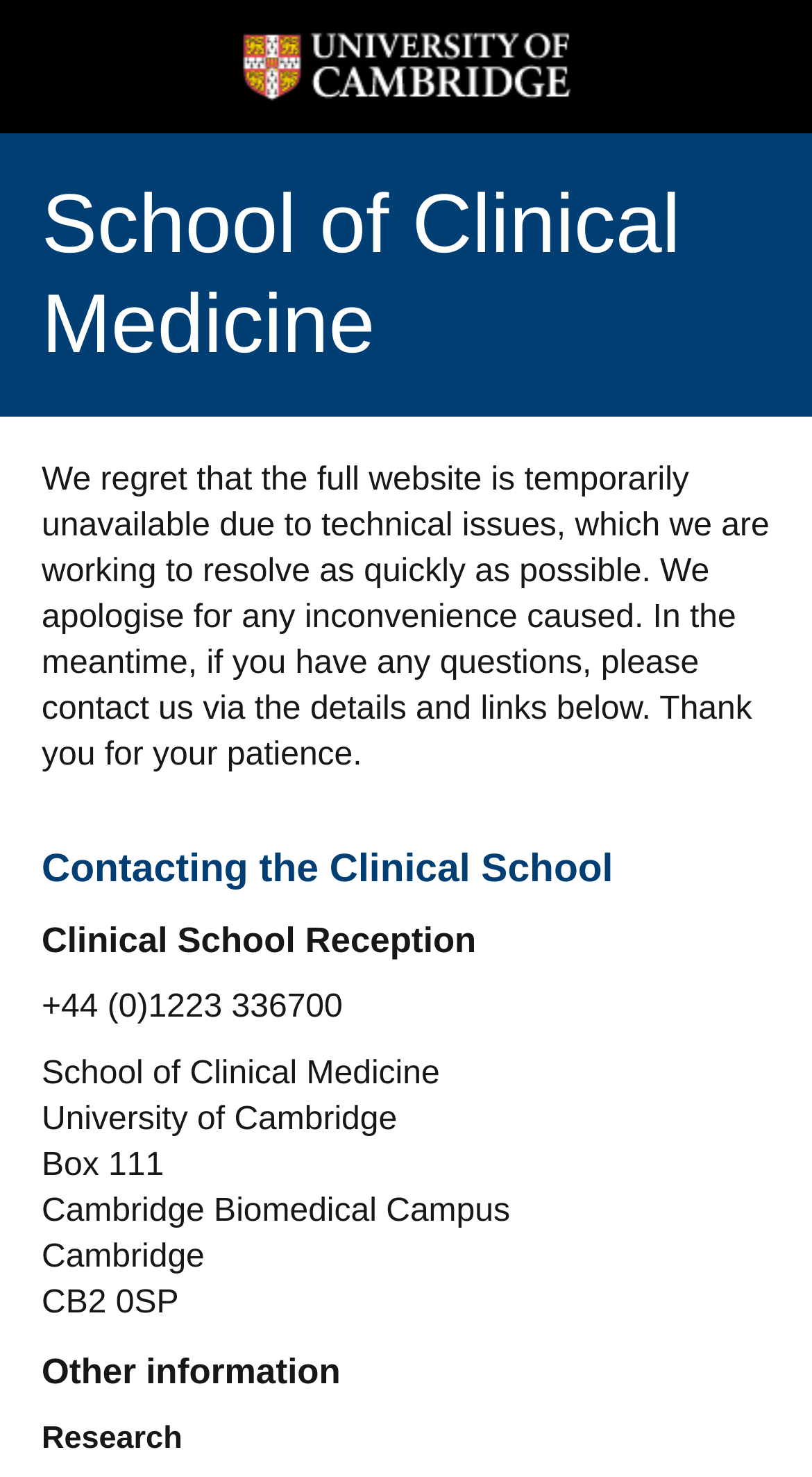What is the reason for the website's unavailability?
Look at the image and provide a short answer using one word or a phrase.

Technical issues